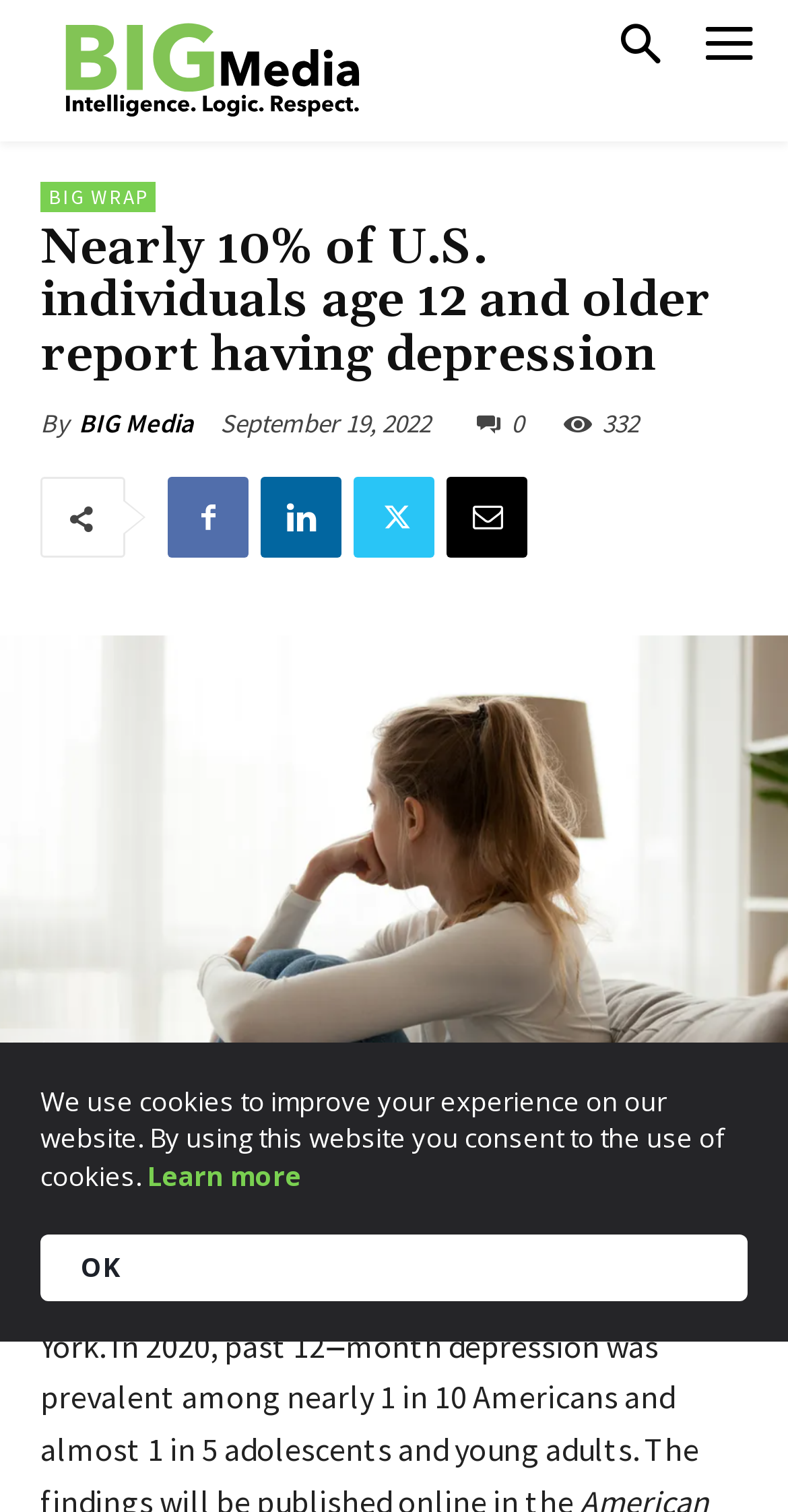What is the date of the article?
Provide an in-depth and detailed explanation in response to the question.

The date of the article can be found next to the author's name, which is 'September 19, 2022'.